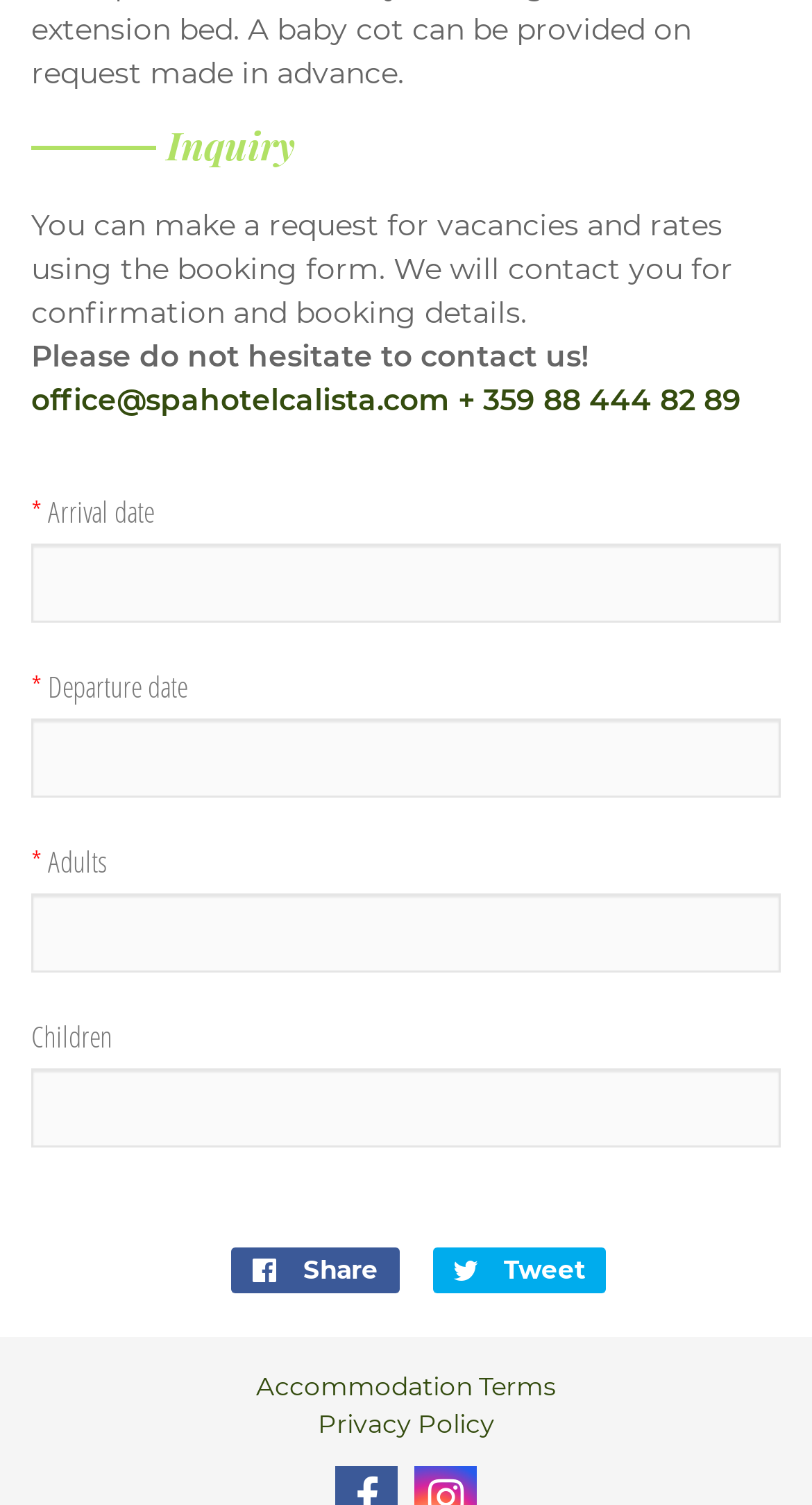Identify the coordinates of the bounding box for the element described below: "Privacy Policy". Return the coordinates as four float numbers between 0 and 1: [left, top, right, bottom].

[0.038, 0.934, 0.962, 0.96]